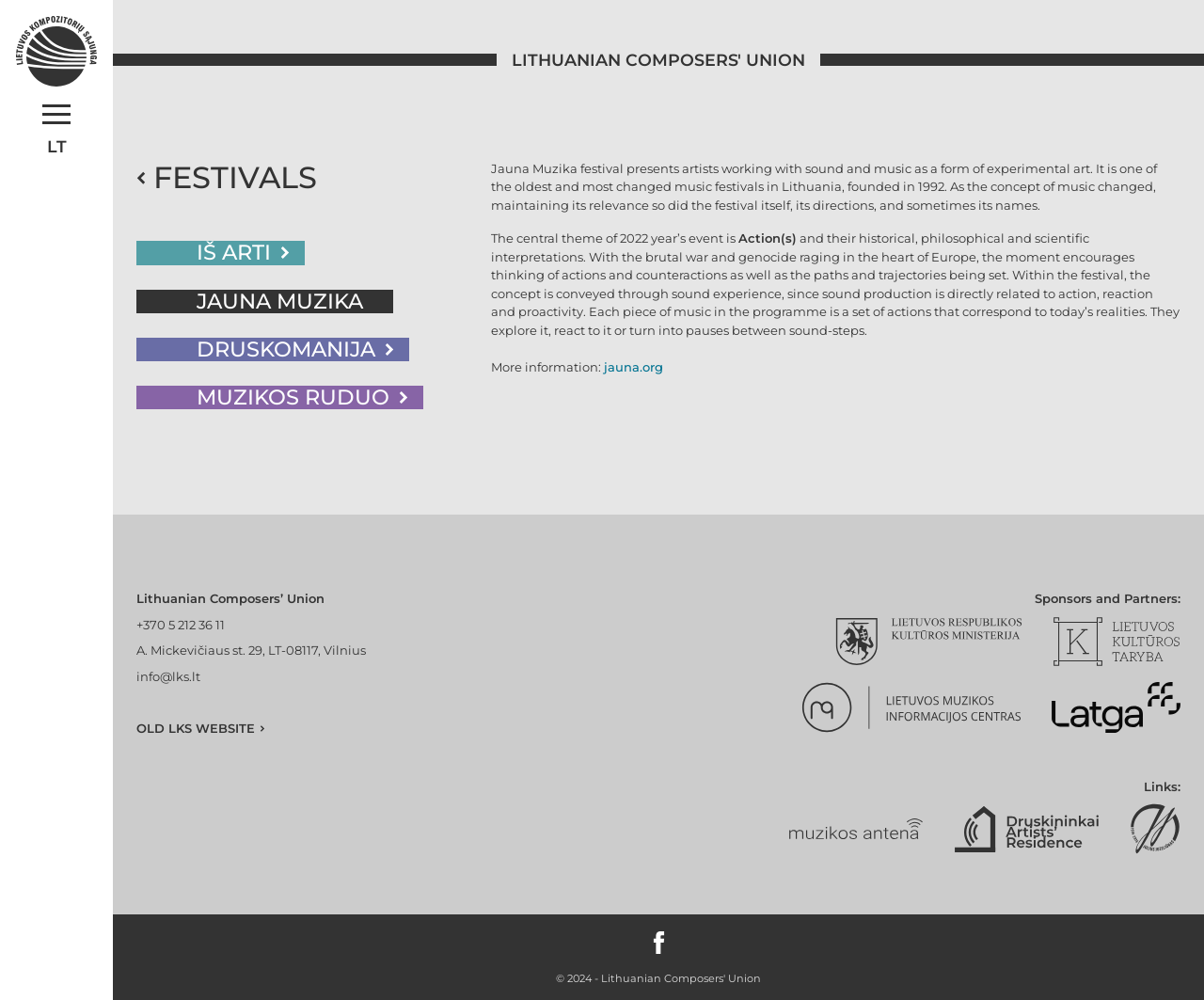Determine the bounding box coordinates of the clickable element to achieve the following action: 'Search for something'. Provide the coordinates as four float values between 0 and 1, formatted as [left, top, right, bottom].

None